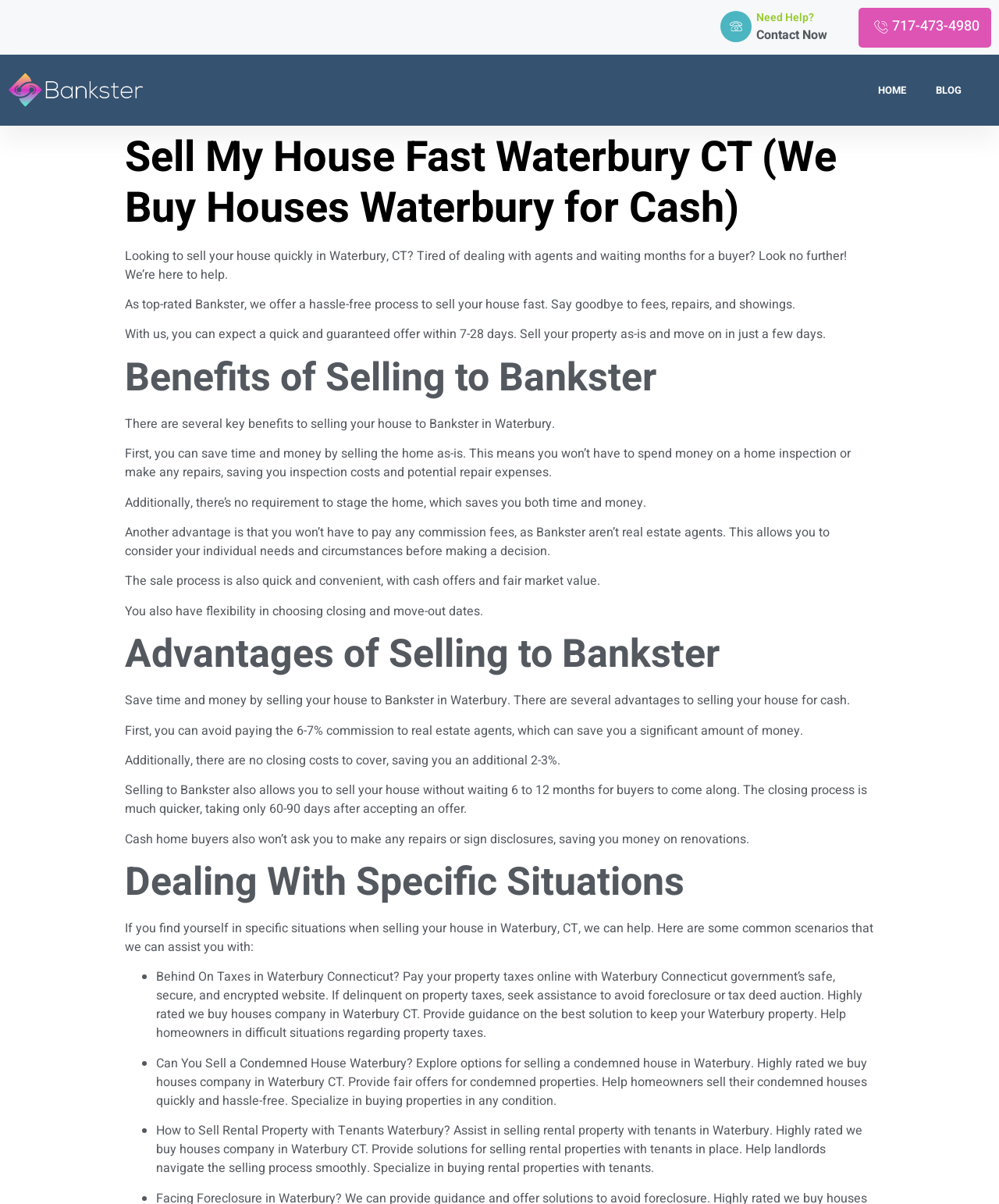What is the purpose of Bankster?
Refer to the image and provide a one-word or short phrase answer.

To buy houses for cash